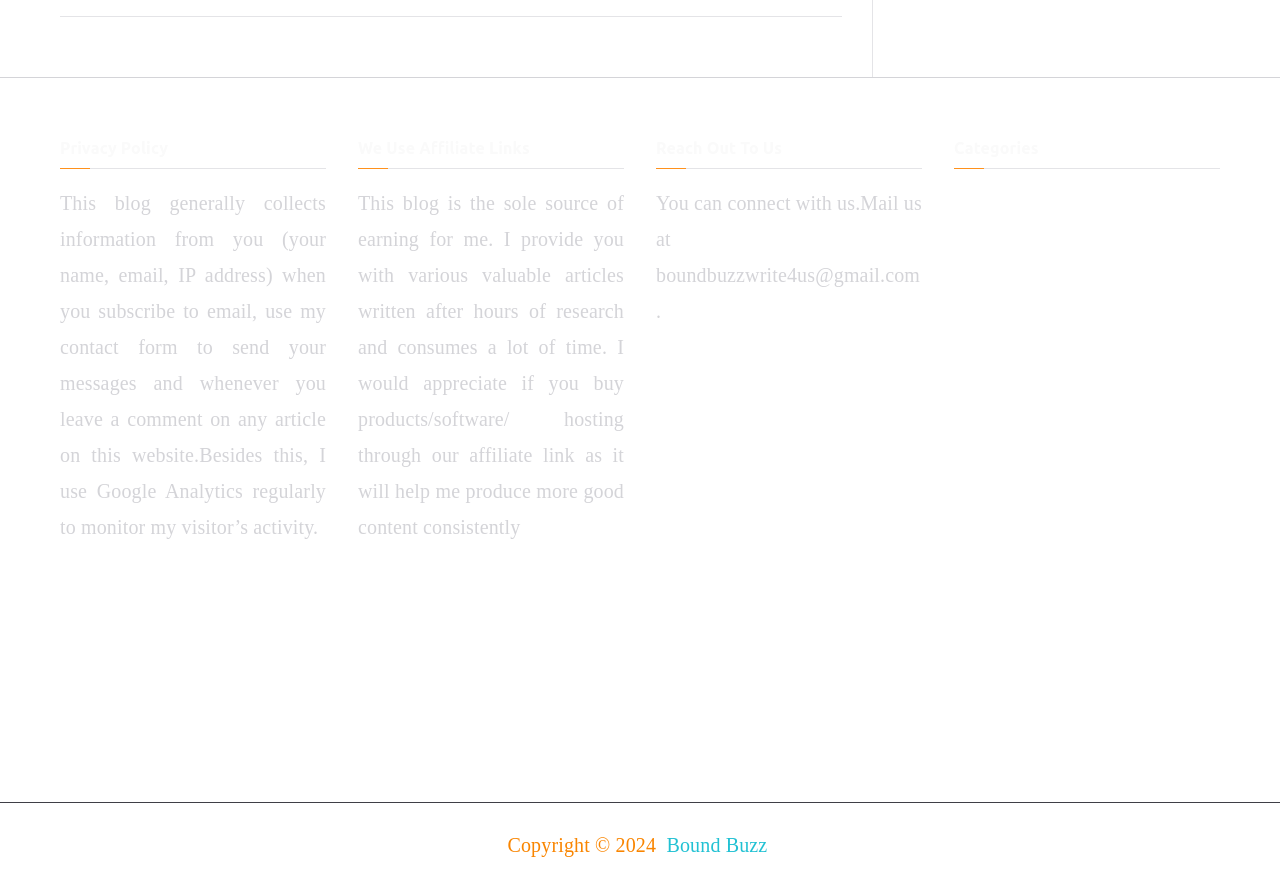Calculate the bounding box coordinates for the UI element based on the following description: "Netflix". Ensure the coordinates are four float numbers between 0 and 1, i.e., [left, top, right, bottom].

[0.745, 0.583, 0.777, 0.612]